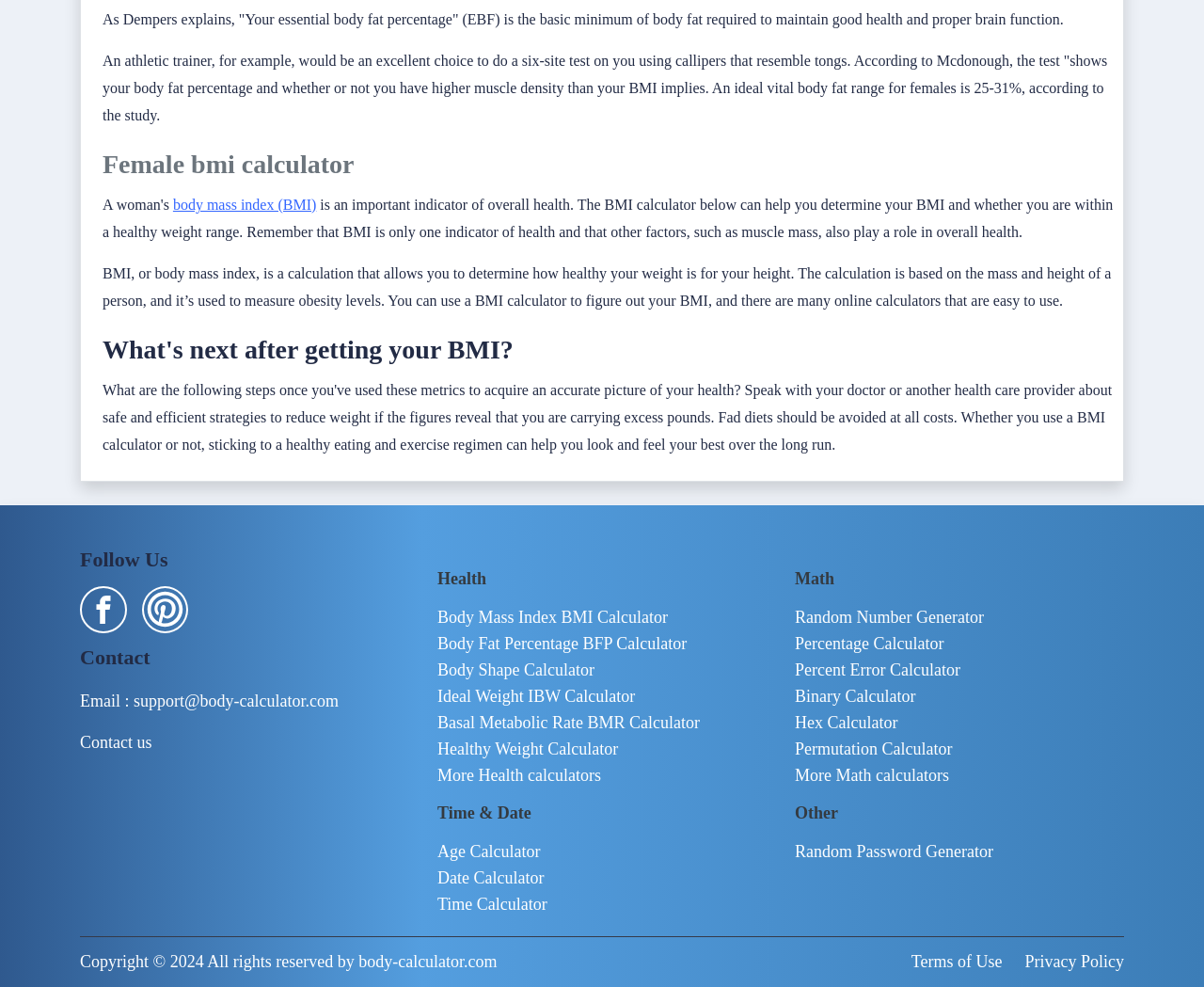Based on what you see in the screenshot, provide a thorough answer to this question: What is the contact email address of the website?

The contact email address of the website is support@body-calculator.com, as mentioned in the footer section of the webpage.